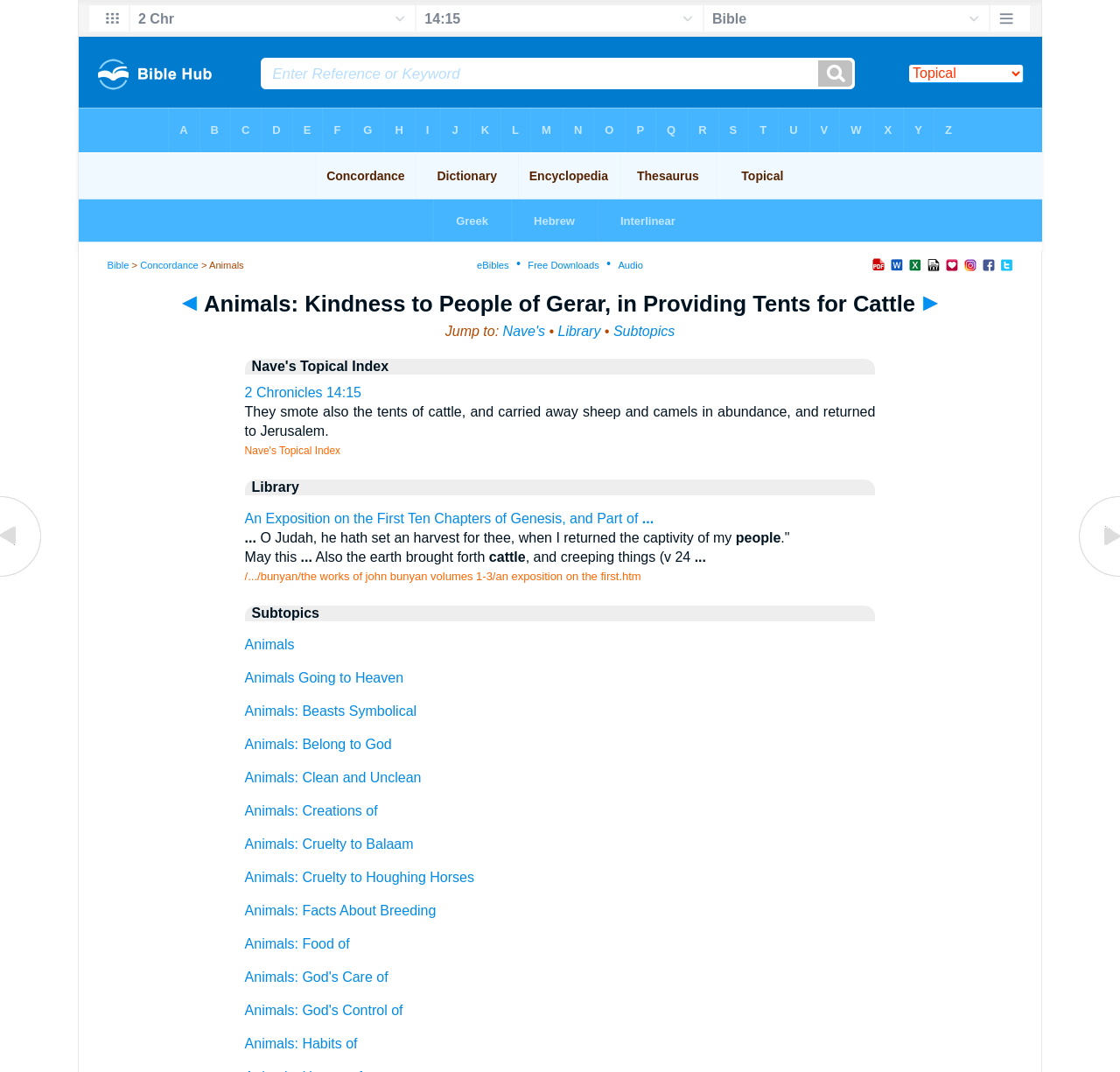Please identify the coordinates of the bounding box for the clickable region that will accomplish this instruction: "Click on the link 'Anise'".

[0.823, 0.272, 0.84, 0.295]